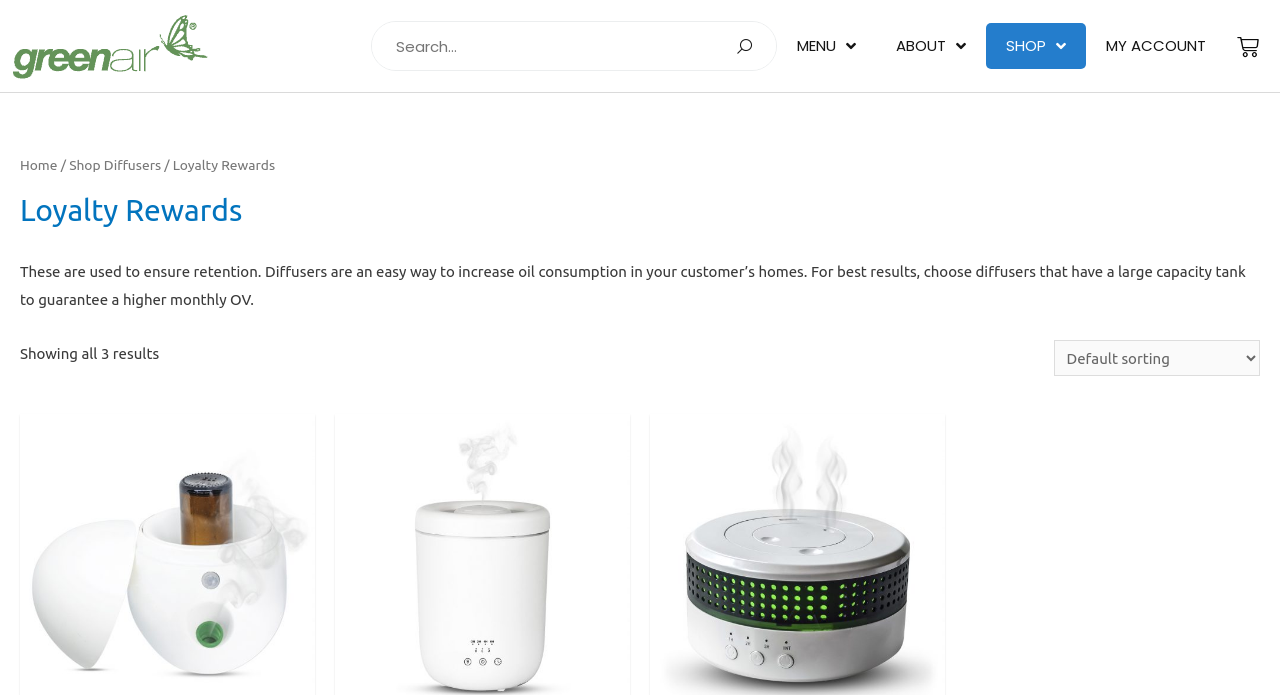Specify the bounding box coordinates for the region that must be clicked to perform the given instruction: "View my account".

[0.848, 0.033, 0.958, 0.099]